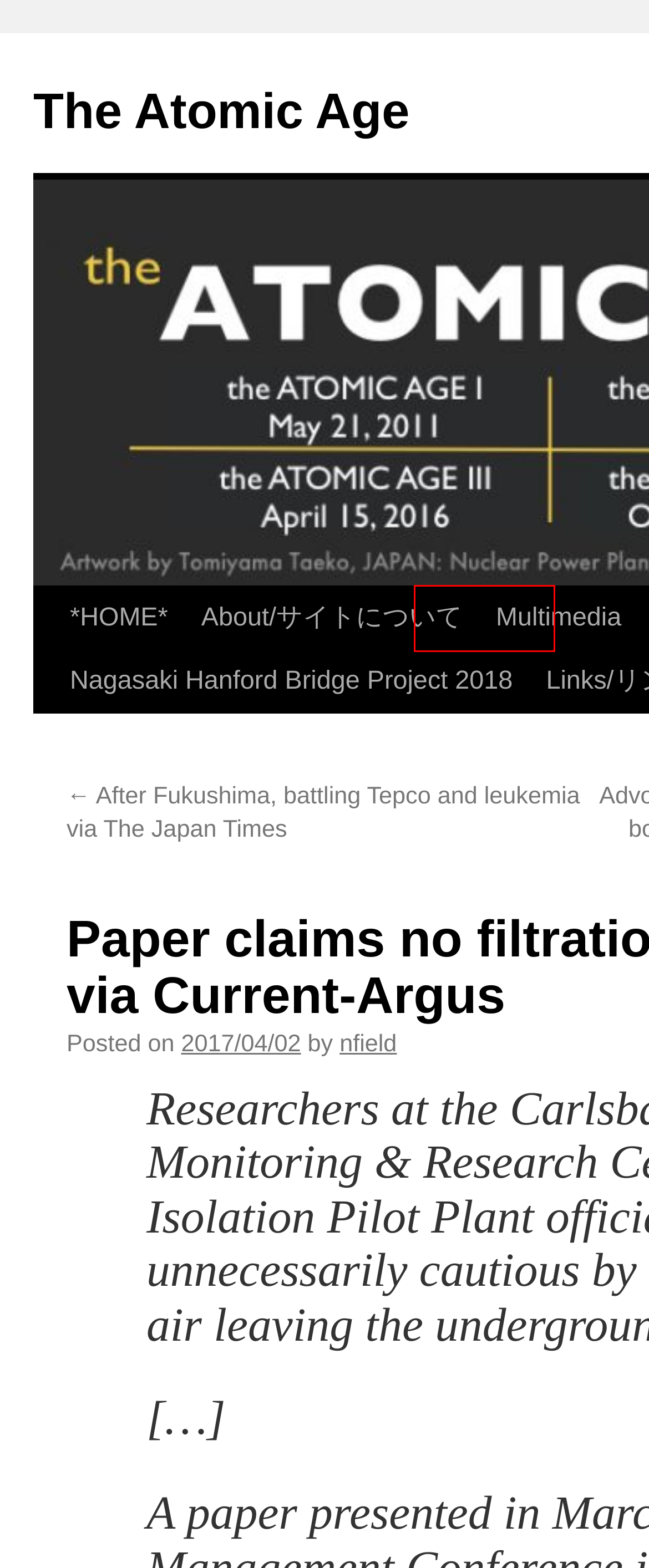Look at the screenshot of a webpage that includes a red bounding box around a UI element. Select the most appropriate webpage description that matches the page seen after clicking the highlighted element. Here are the candidates:
A. About/サイトについて | The Atomic Age
B. The Atomic Age | Nuclear issues globally
C. nfield | The Atomic Age
D. July | 2014 | The Atomic Age
E. Inequality | The Atomic Age
F. Capitalism | The Atomic Age
G. Multimedia | The Atomic Age
H. *HOME* | The Atomic Age | Nuclear issues globally

G